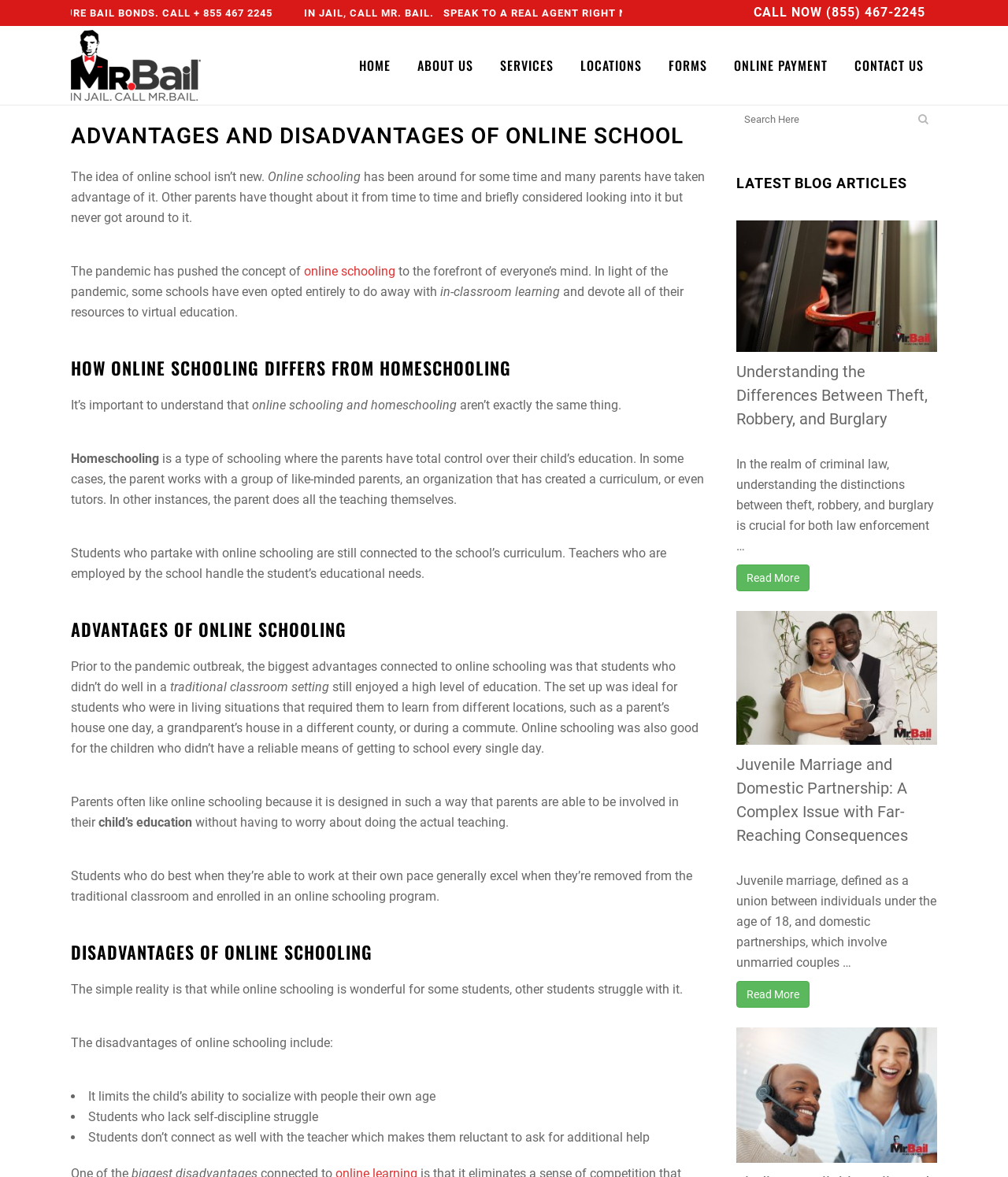Please specify the bounding box coordinates of the region to click in order to perform the following instruction: "Search for something".

[0.73, 0.089, 0.93, 0.114]